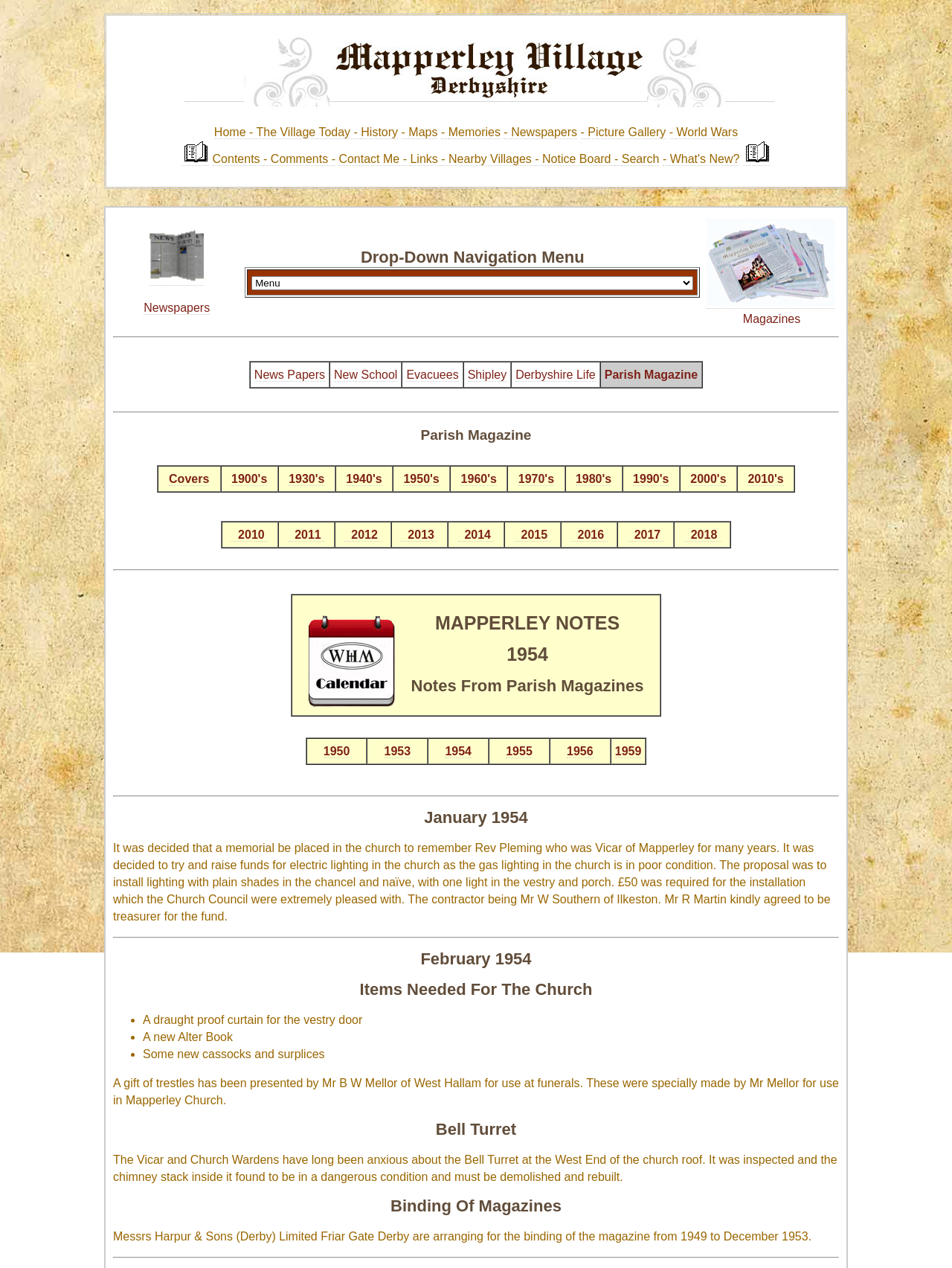Find and indicate the bounding box coordinates of the region you should select to follow the given instruction: "View 'Parish Magazine' contents".

[0.157, 0.33, 0.843, 0.444]